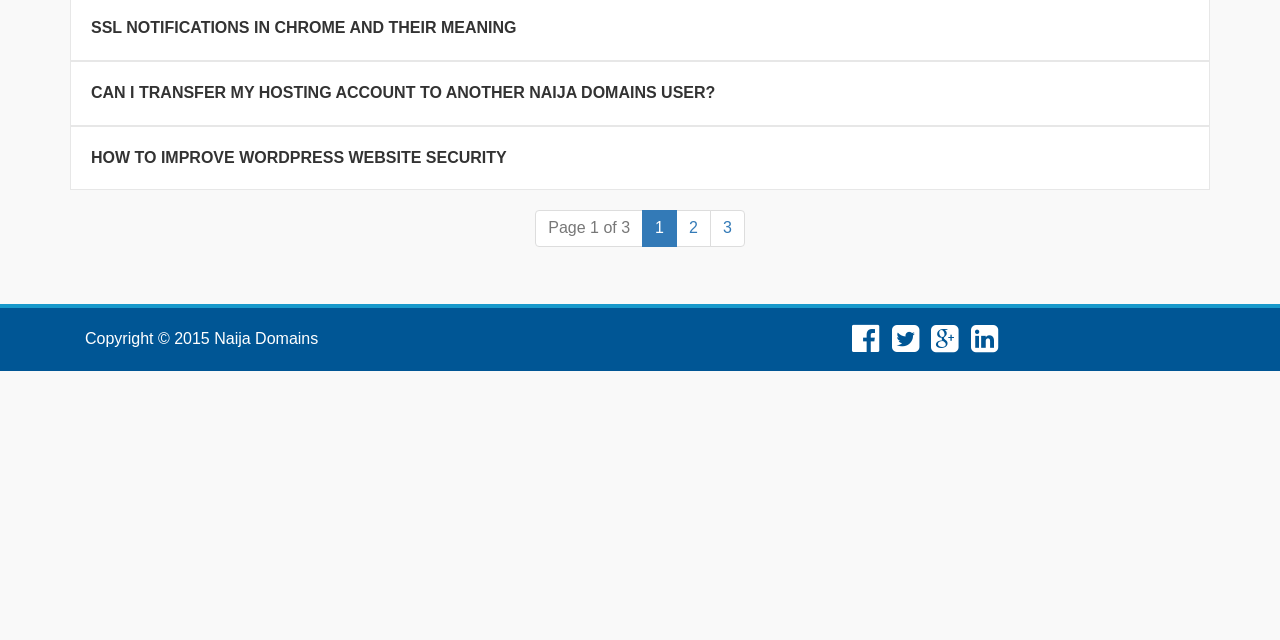Using the element description: "title="Like Us On Facebook"", determine the bounding box coordinates. The coordinates should be in the format [left, top, right, bottom], with values between 0 and 1.

[0.663, 0.481, 0.69, 0.58]